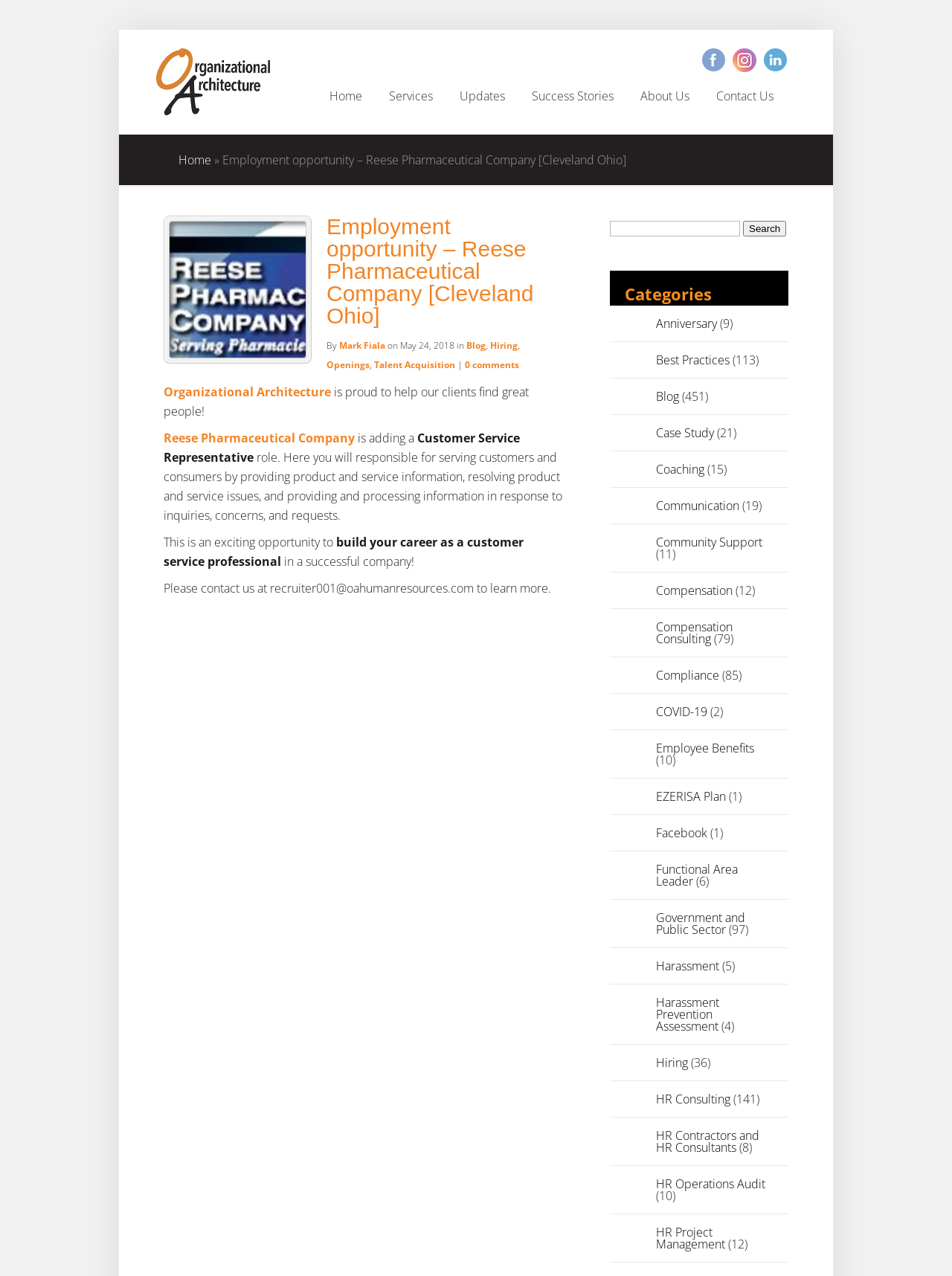Provide the bounding box coordinates of the UI element this sentence describes: "Harassment Prevention Assessment".

[0.689, 0.779, 0.755, 0.811]